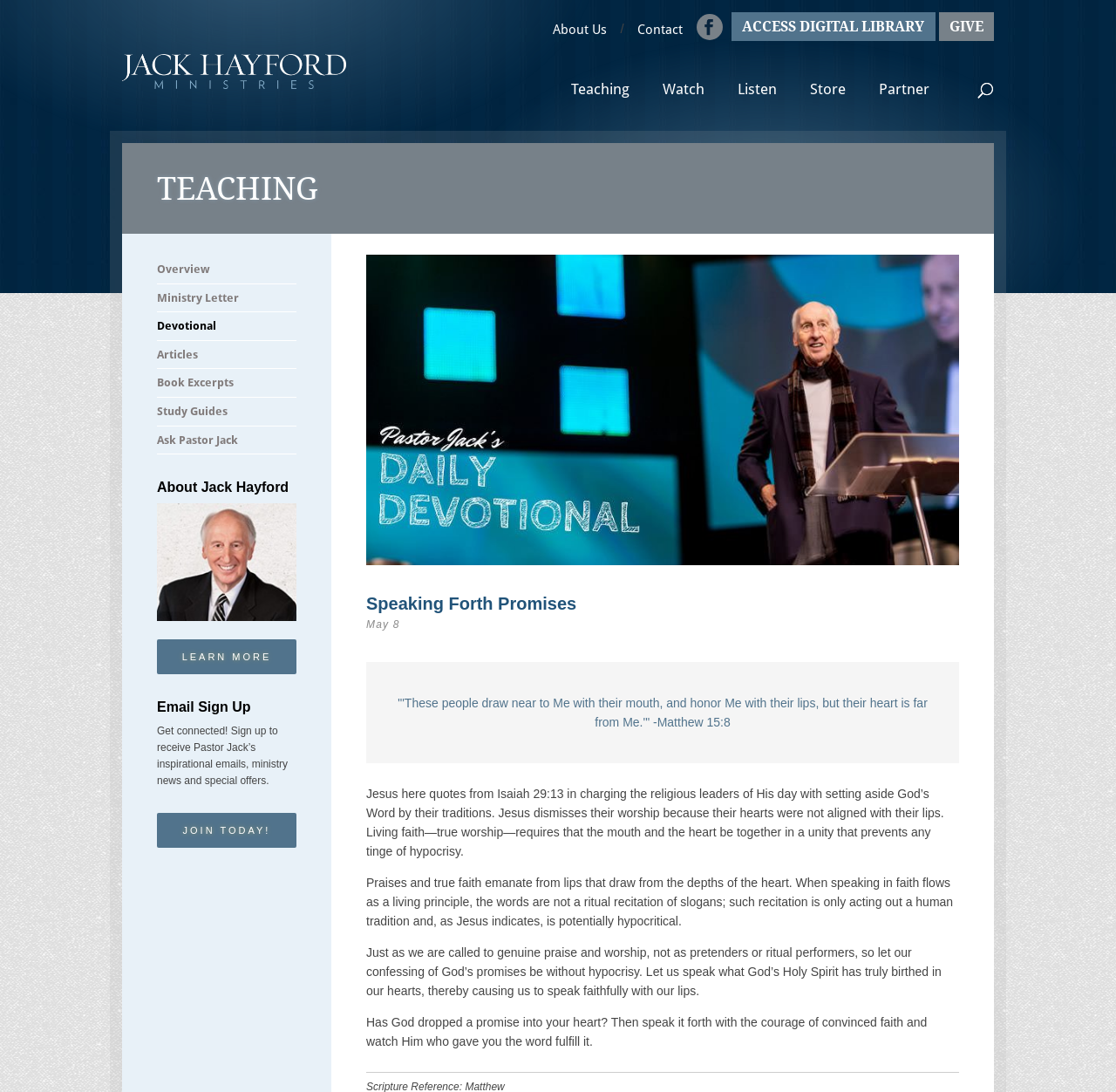Give a complete and precise description of the webpage's appearance.

This webpage is from Jack Hayford Ministries, featuring a devotional section with a prominent image. At the top, there are several links, including "About Us", "Contact", and "ACCESS DIGITAL LIBRARY", aligned horizontally. Below these links, there is a search bar with a searchbox labeled "Search for:". 

On the left side, there is a vertical menu with links to "Teaching", "Watch", "Listen", "Store", and "Partner". Below this menu, there is a heading "TEACHING" followed by a devotional section. The devotional section has a heading "Speaking Forth Promises" and a date "May 8". 

The main content of the devotional section is a passage of text, which discusses Jesus quoting from Isaiah 29:13, emphasizing the importance of true worship and faith that comes from the heart. The passage is divided into four paragraphs, each discussing the importance of genuine praise and worship, and the need to speak forth God's promises with courage and faith.

To the left of the devotional section, there are several links, including "Overview", "Ministry Letter", "Devotional", "Articles", "Book Excerpts", "Study Guides", and "Ask Pastor Jack". Below these links, there is a heading "About Jack Hayford" and a link to "LEARN MORE". Further down, there is a section for email sign-up, with a heading "Email Sign Up" and a brief description, followed by a link to "JOIN TODAY!".